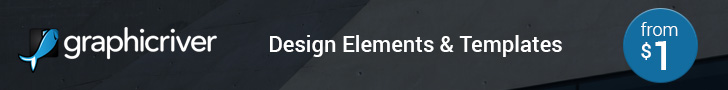What is the purpose of the blue circular element?
From the screenshot, supply a one-word or short-phrase answer.

Call to action